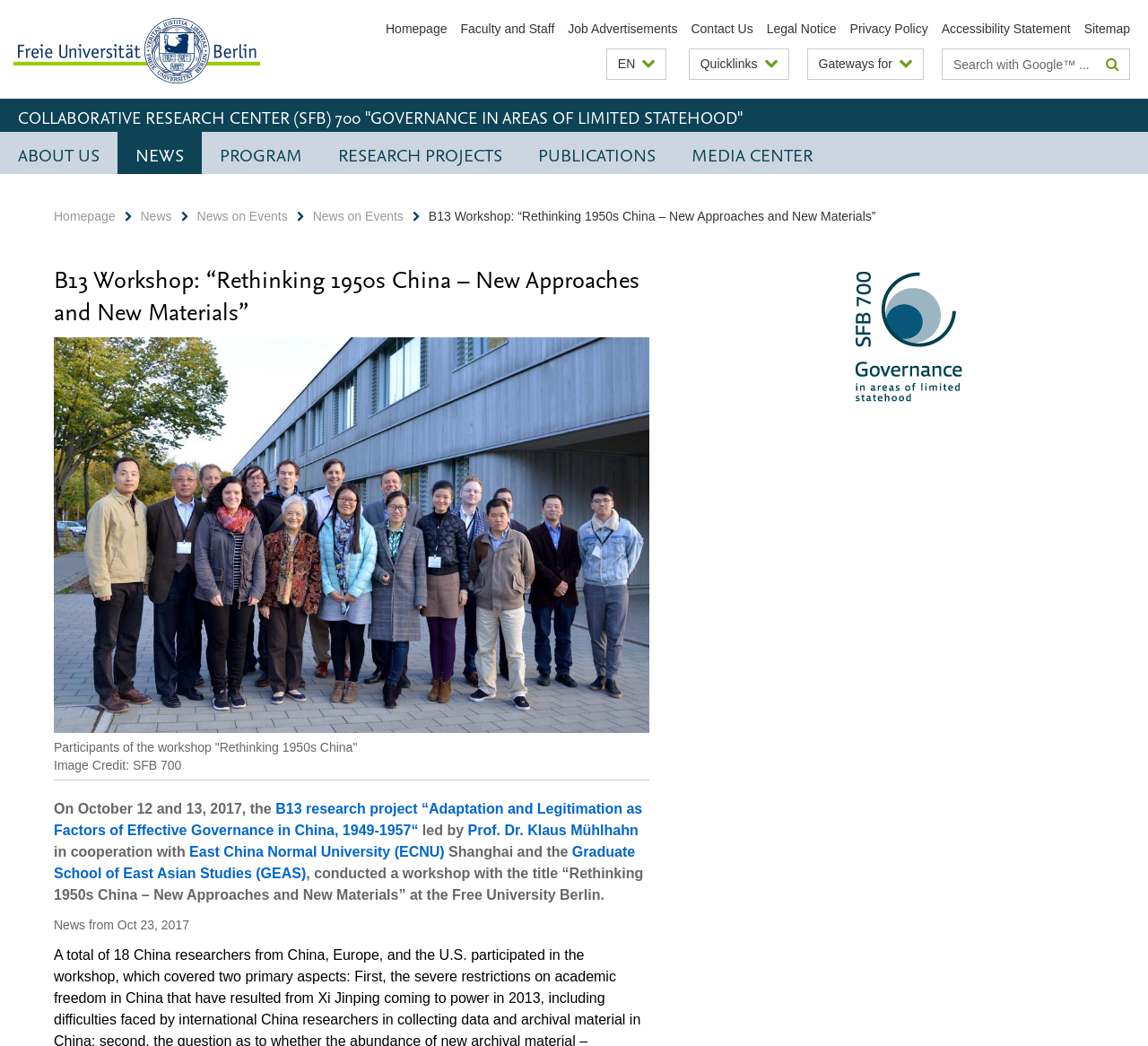Explain the webpage's design and content in an elaborate manner.

The webpage is about the Collaborative Research Center (SFB) 700, specifically the B13 Workshop: "Rethinking 1950s China – New Approaches and New Materials". At the top left corner, there is the logo and seal of the Freie Universität Berlin. Below it, there is a service navigation section with links to the homepage, faculty and staff, job advertisements, contact us, legal notice, privacy policy, accessibility statement, and sitemap.

To the right of the service navigation, there is a language selection button with an option to select English. Below it, there are quick links and gateways for various resources. A search bar is located at the top right corner, allowing users to search for specific terms.

The main content of the webpage is divided into two sections. The left section has a heading "COLLABORATIVE RESEARCH CENTER (SFB) 700 "GOVERNANCE IN AREAS OF LIMITED STATEHOOD"" and links to various pages, including about us, news, program, research projects, publications, and media center.

The right section is dedicated to the B13 Workshop, with a heading and a figure displaying an image of the workshop participants. Below the image, there is a description of the workshop, which took place on October 12 and 13, 2017, led by Prof. Dr. Klaus Mühlhahn in cooperation with East China Normal University (ECNU) and the Graduate School of East Asian Studies (GEAS). The description also mentions the title of the workshop and its focus on new approaches and materials.

At the bottom of the page, there is a news section with a date of October 23, 2017, and a complementary section with a link to SFB 700, accompanied by an image.